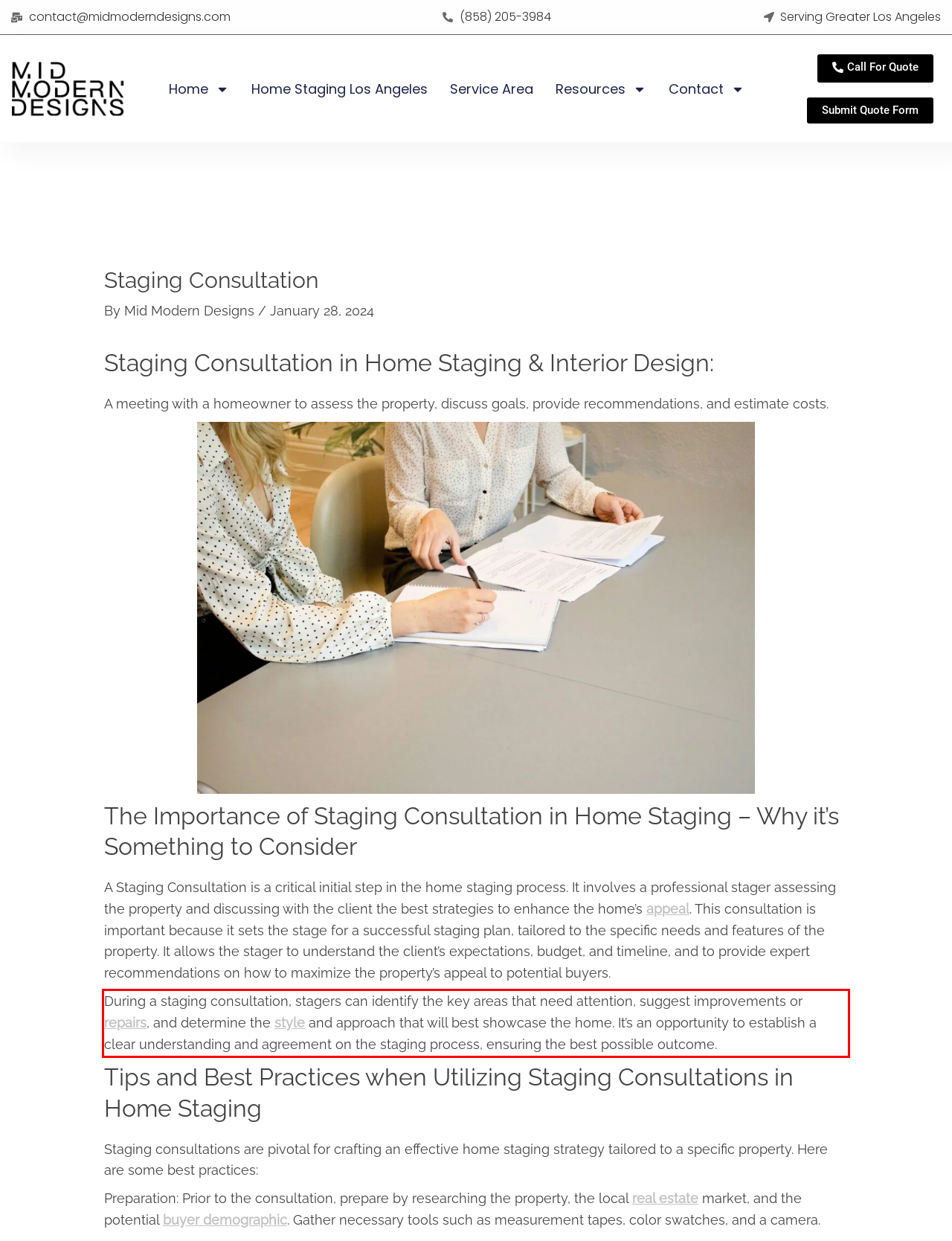By examining the provided screenshot of a webpage, recognize the text within the red bounding box and generate its text content.

During a staging consultation, stagers can identify the key areas that need attention, suggest improvements or repairs, and determine the style and approach that will best showcase the home. It’s an opportunity to establish a clear understanding and agreement on the staging process, ensuring the best possible outcome.